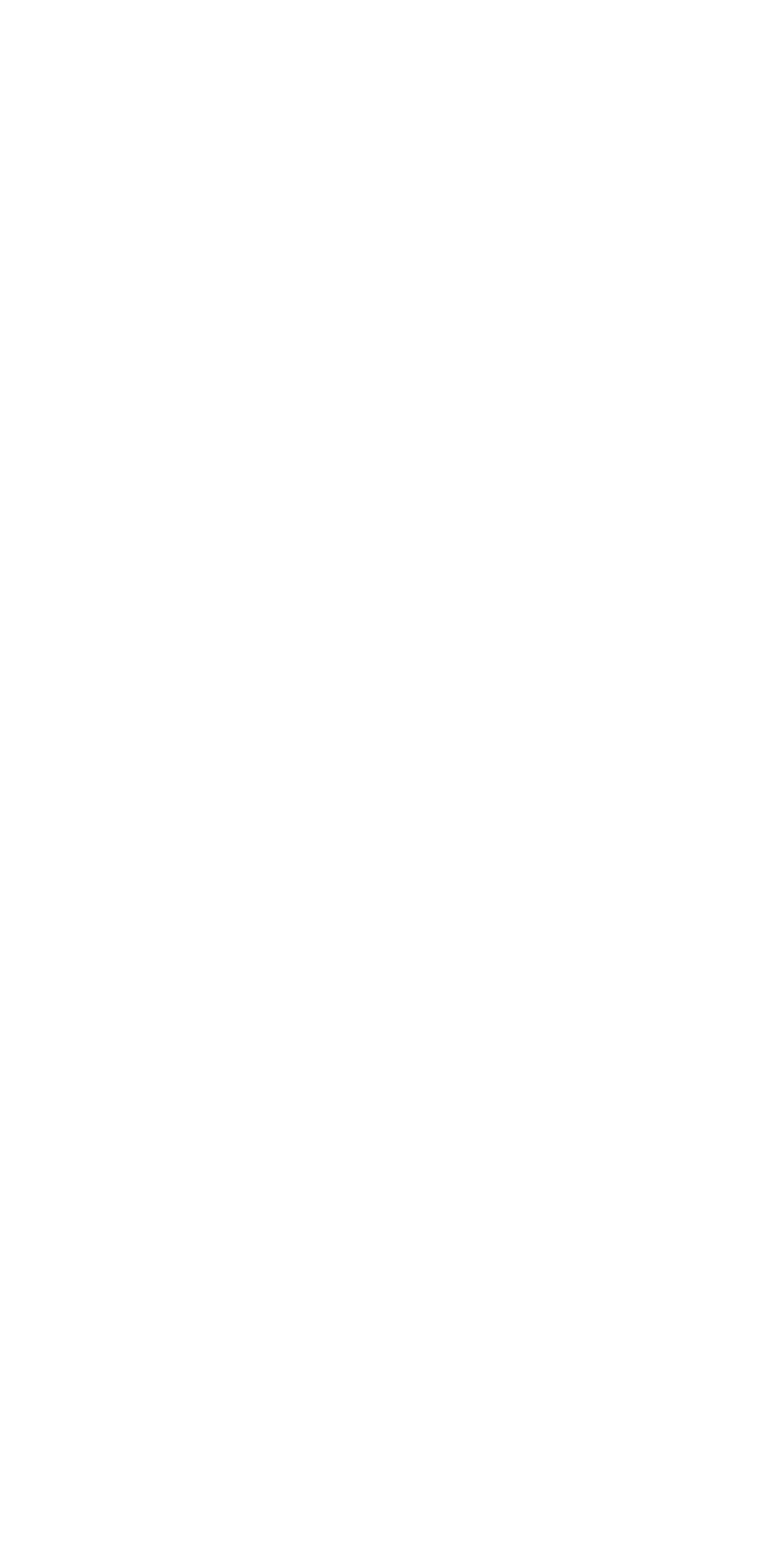What is the purpose of the '▲ Back to top' link?
Answer the question using a single word or phrase, according to the image.

To go back to the top